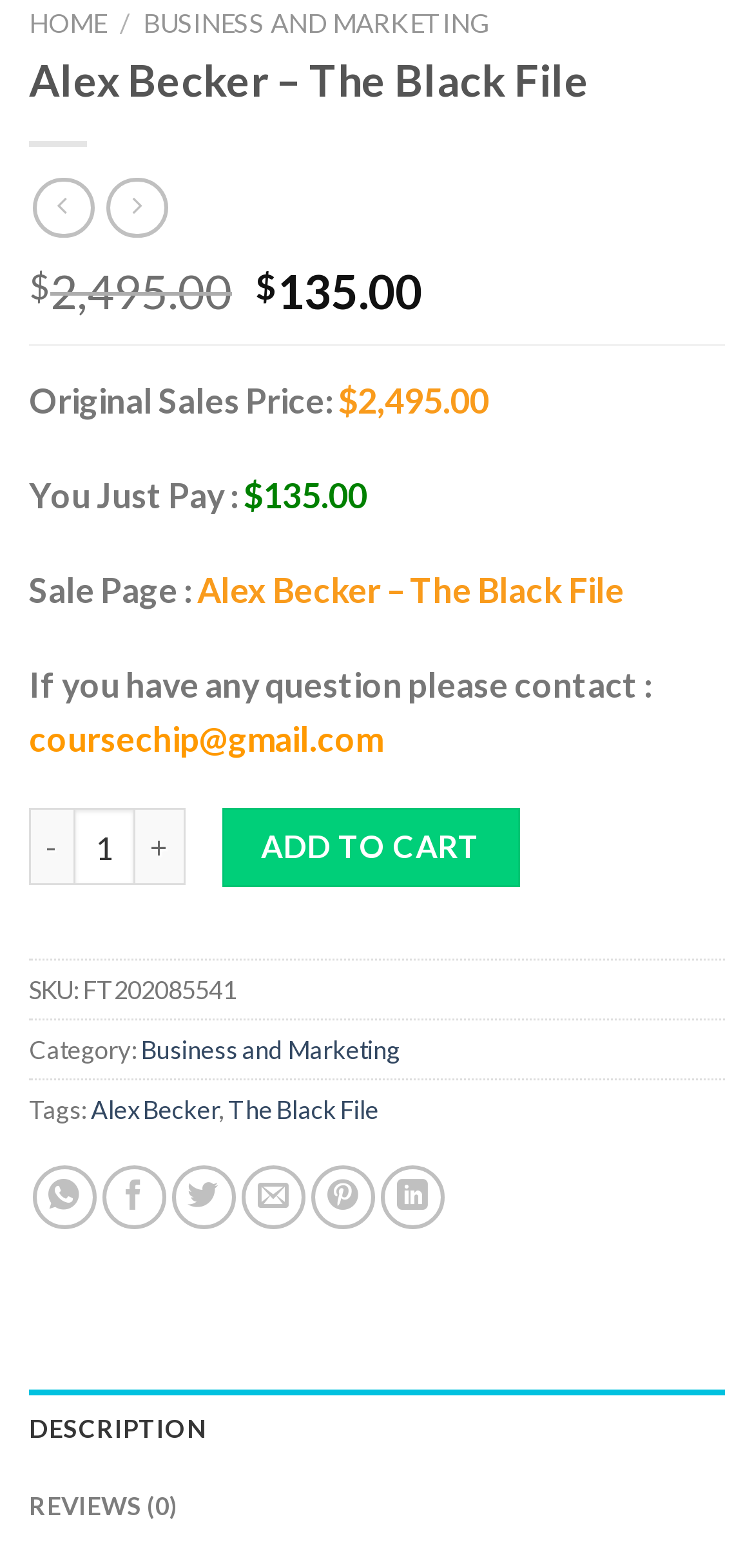Please specify the bounding box coordinates of the clickable section necessary to execute the following command: "Read more about Jordan Peterson's forum".

None